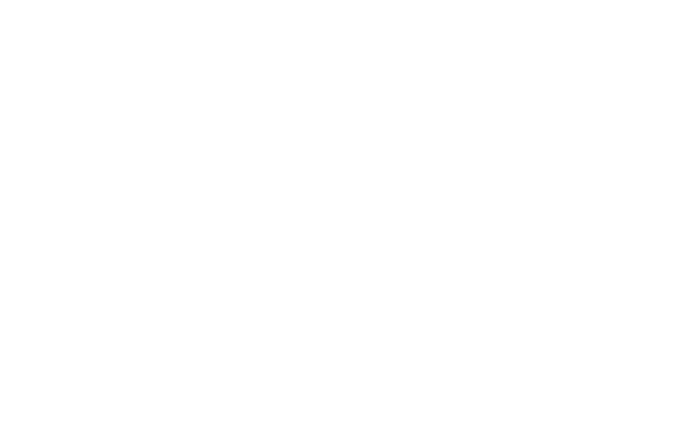Provide a comprehensive description of the image.

The image features the elegantly designed logo of "onefinestay," a luxury vacation rental brand known for its high-end accommodation offerings. The logo combines a clean, modern typography with a refined aesthetic, embodying the brand's commitment to stylish and exquisite experiences for travelers. The black color scheme conveys sophistication and professionalism, aligning with the upscale nature of the services provided by onefinestay. This logo serves as a visual representation of the luxurious and curated stays that guests can expect when booking through their platform.